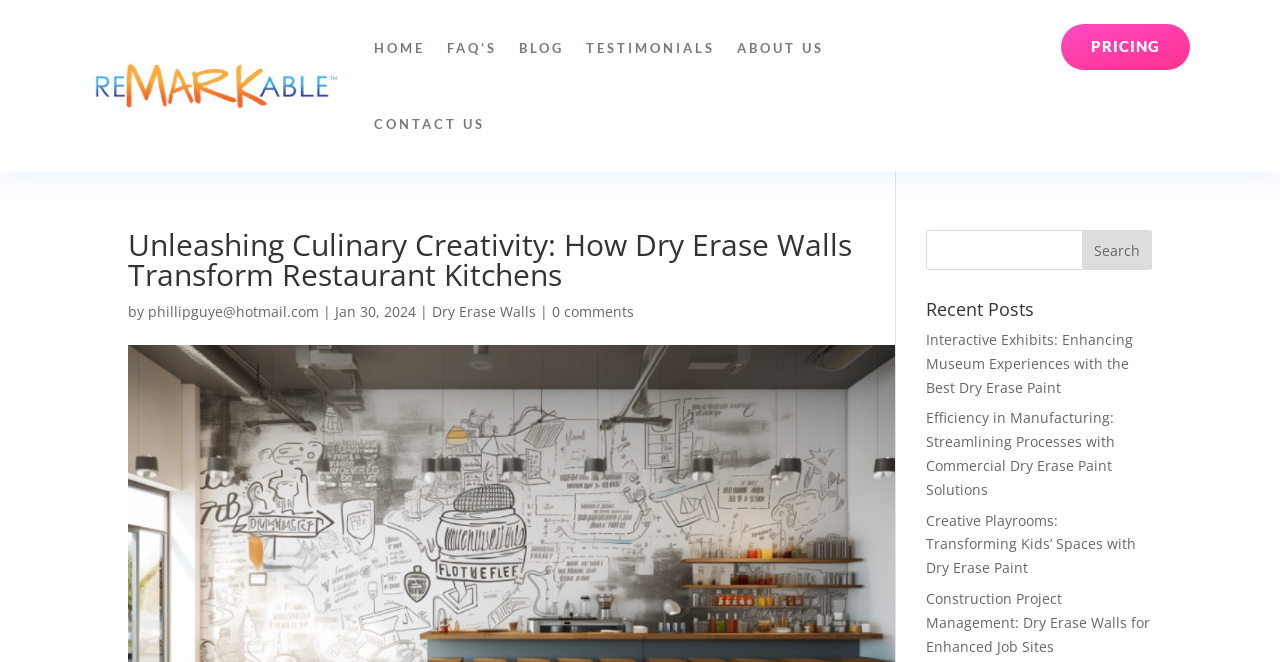Please find the bounding box coordinates of the element that you should click to achieve the following instruction: "go to home page". The coordinates should be presented as four float numbers between 0 and 1: [left, top, right, bottom].

[0.292, 0.015, 0.332, 0.13]